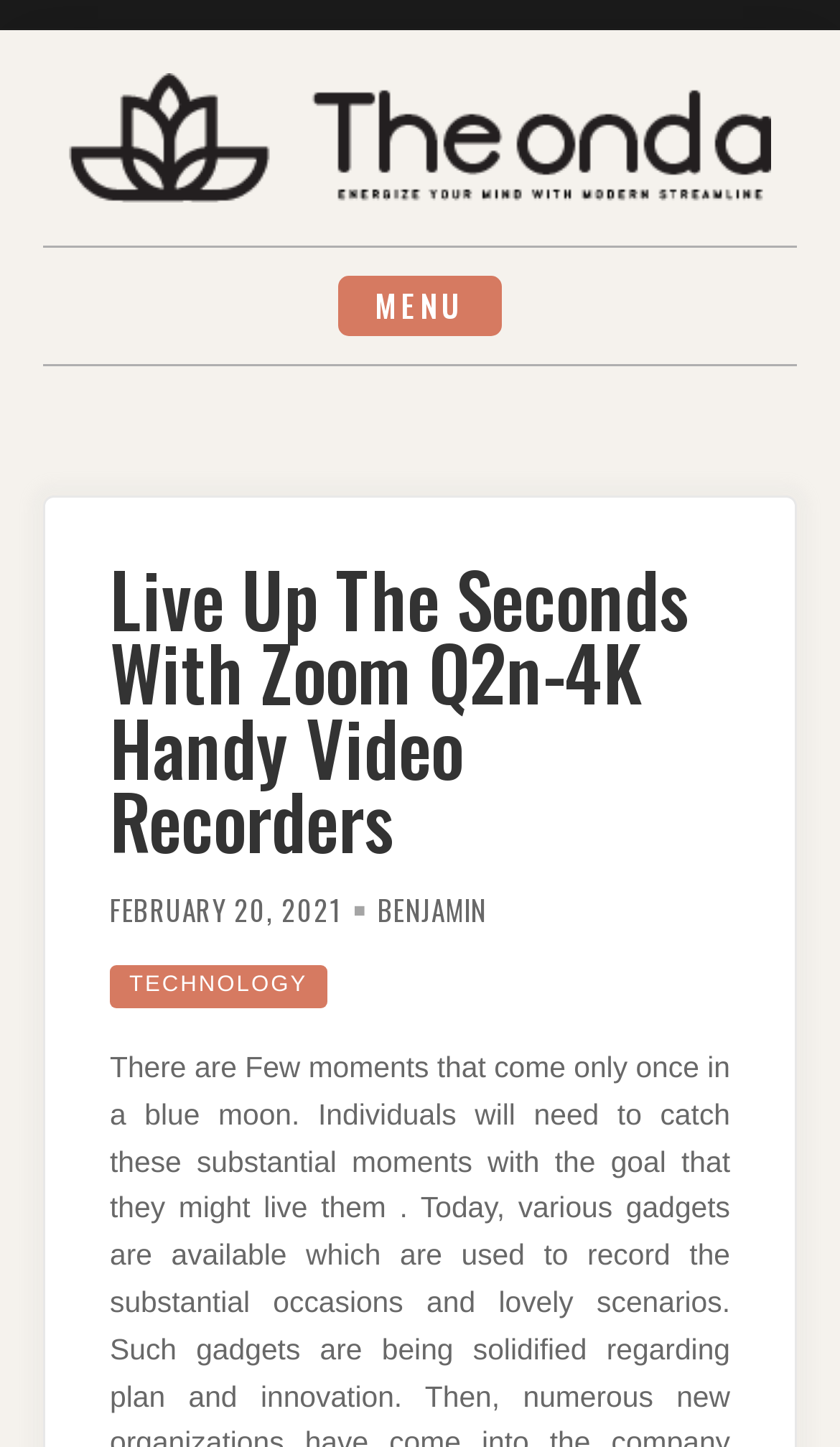What is the name of the website?
Analyze the image and deliver a detailed answer to the question.

The name of the website can be found in the top-left corner of the webpage, where it is written as a link and an image with the same text 'Theonda'.